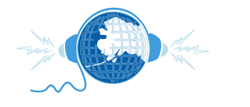What do the zigzag lines emanating from the headphones represent?
Look at the image and respond to the question as thoroughly as possible.

The caption explains that the zigzag lines emanating from the headphones symbolize 'the spread of oral history and storytelling across distances', which can be interpreted as sound waves carrying these stories.